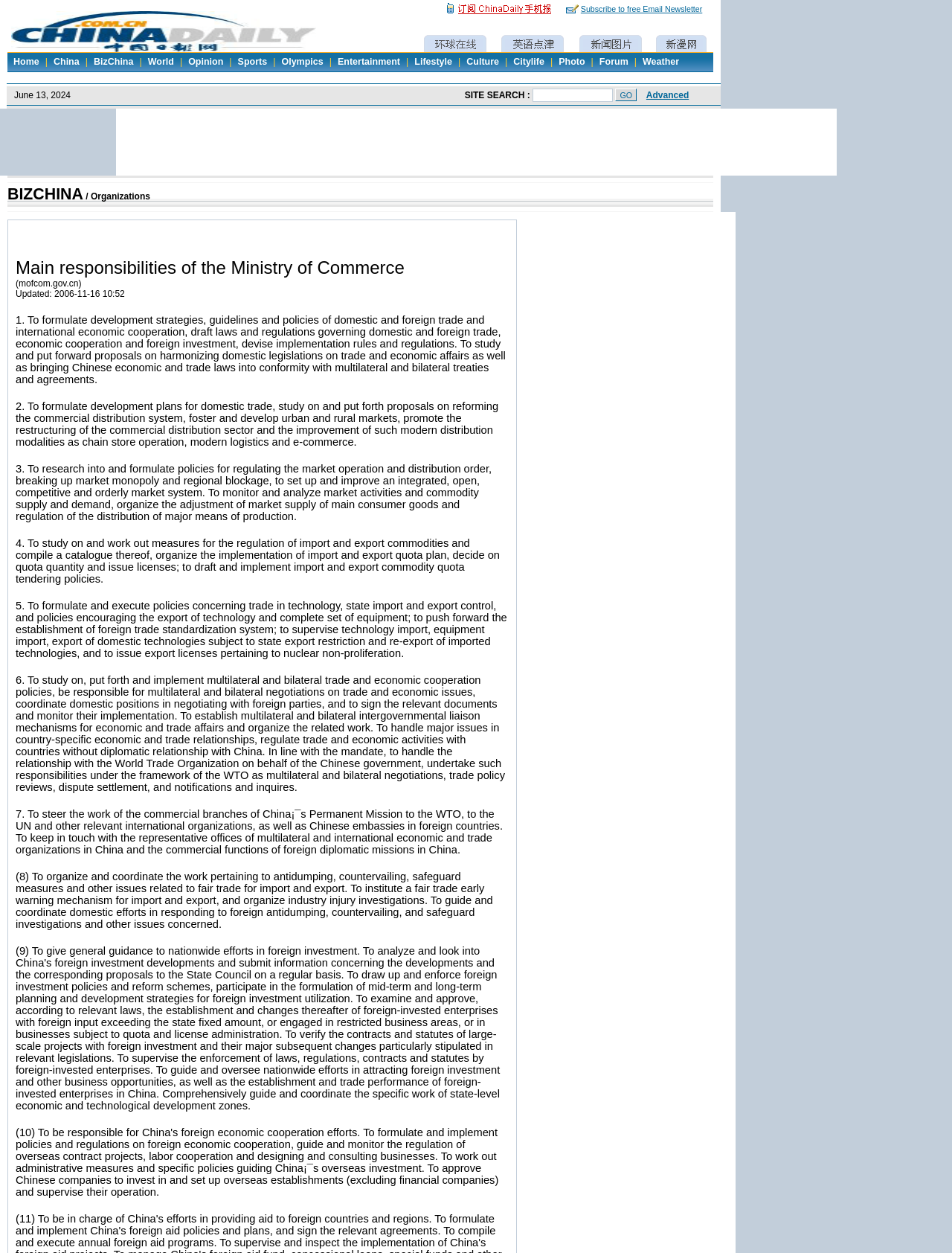Provide the bounding box coordinates of the area you need to click to execute the following instruction: "Click on Home".

[0.008, 0.045, 0.047, 0.053]